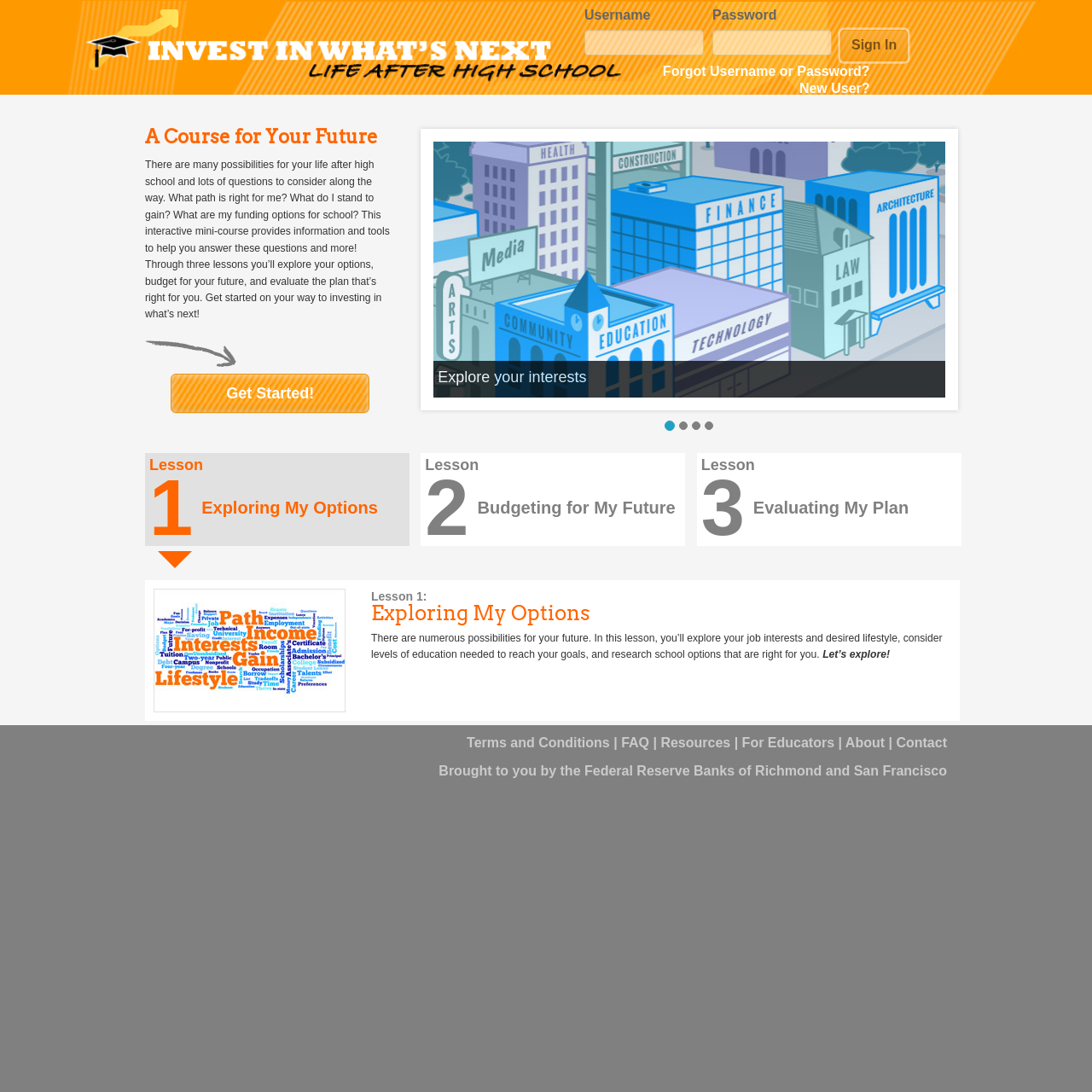Identify the bounding box coordinates for the element you need to click to achieve the following task: "Load more". Provide the bounding box coordinates as four float numbers between 0 and 1, in the form [left, top, right, bottom].

None